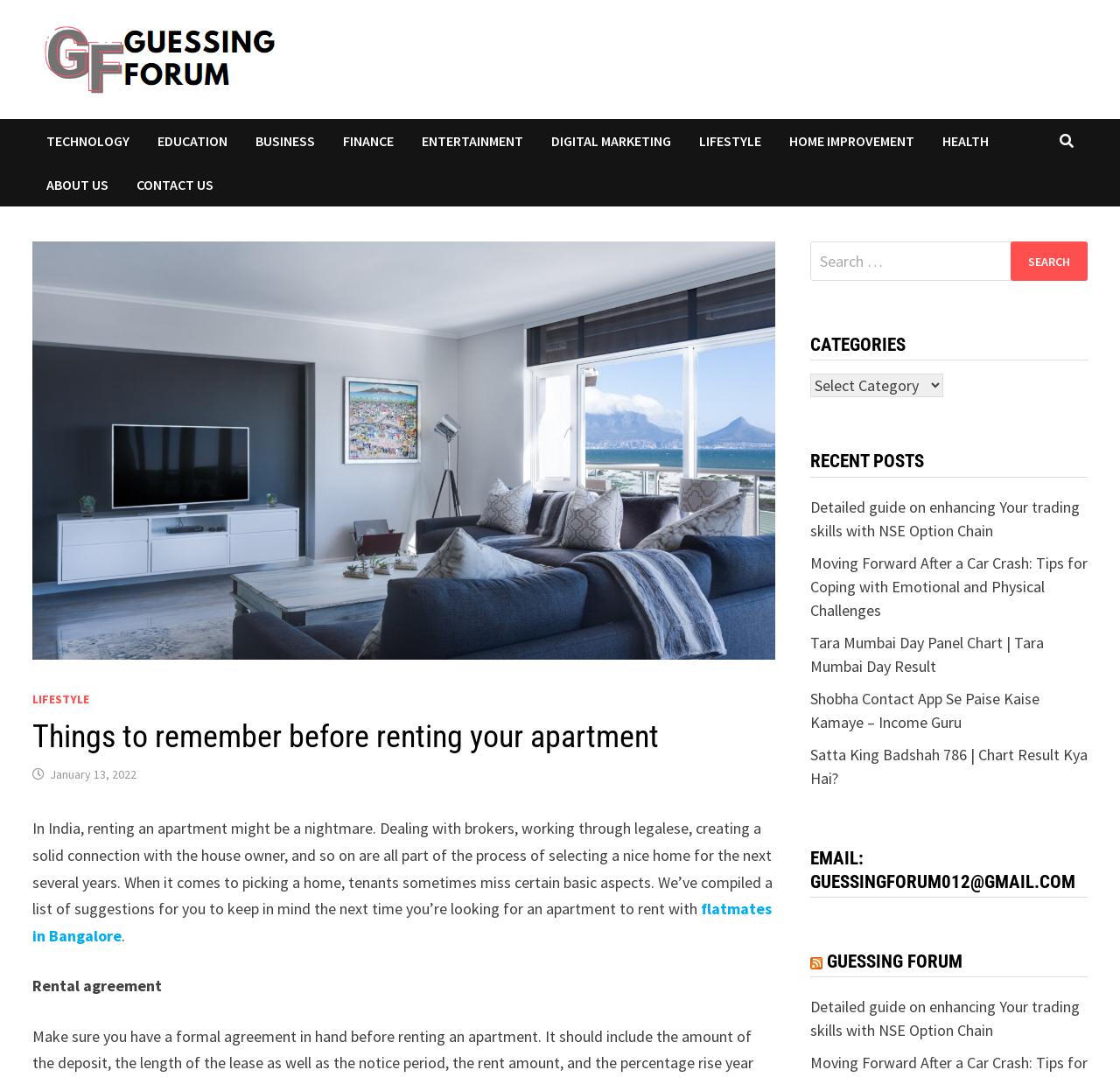How many categories are listed?
Provide a detailed and extensive answer to the question.

There are 8 categories listed on the webpage, which are TECHNOLOGY, EDUCATION, BUSINESS, FINANCE, ENTERTAINMENT, DIGITAL MARKETING, LIFESTYLE, and HOME IMPROVEMENT.